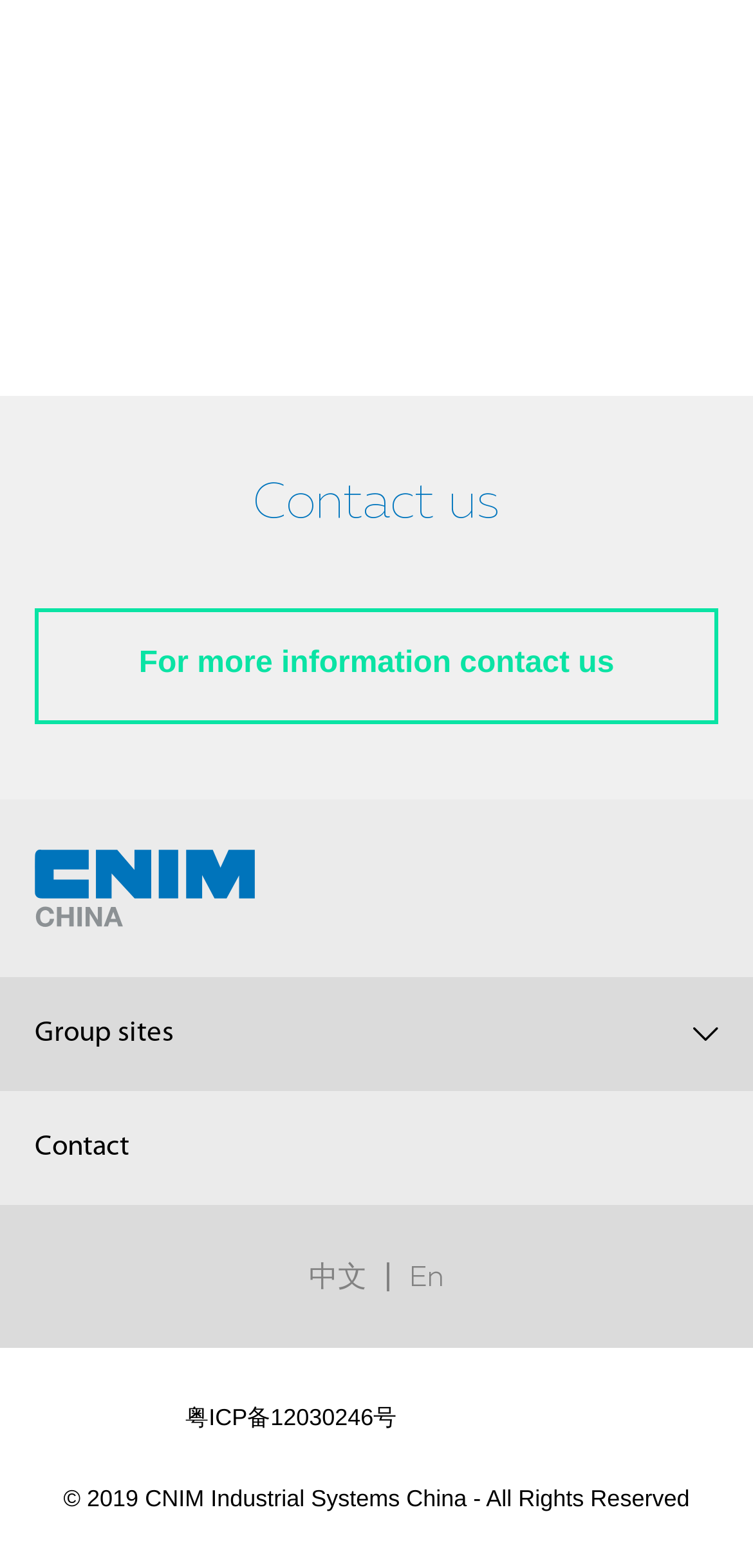What is the contact information? Look at the image and give a one-word or short phrase answer.

Contact us